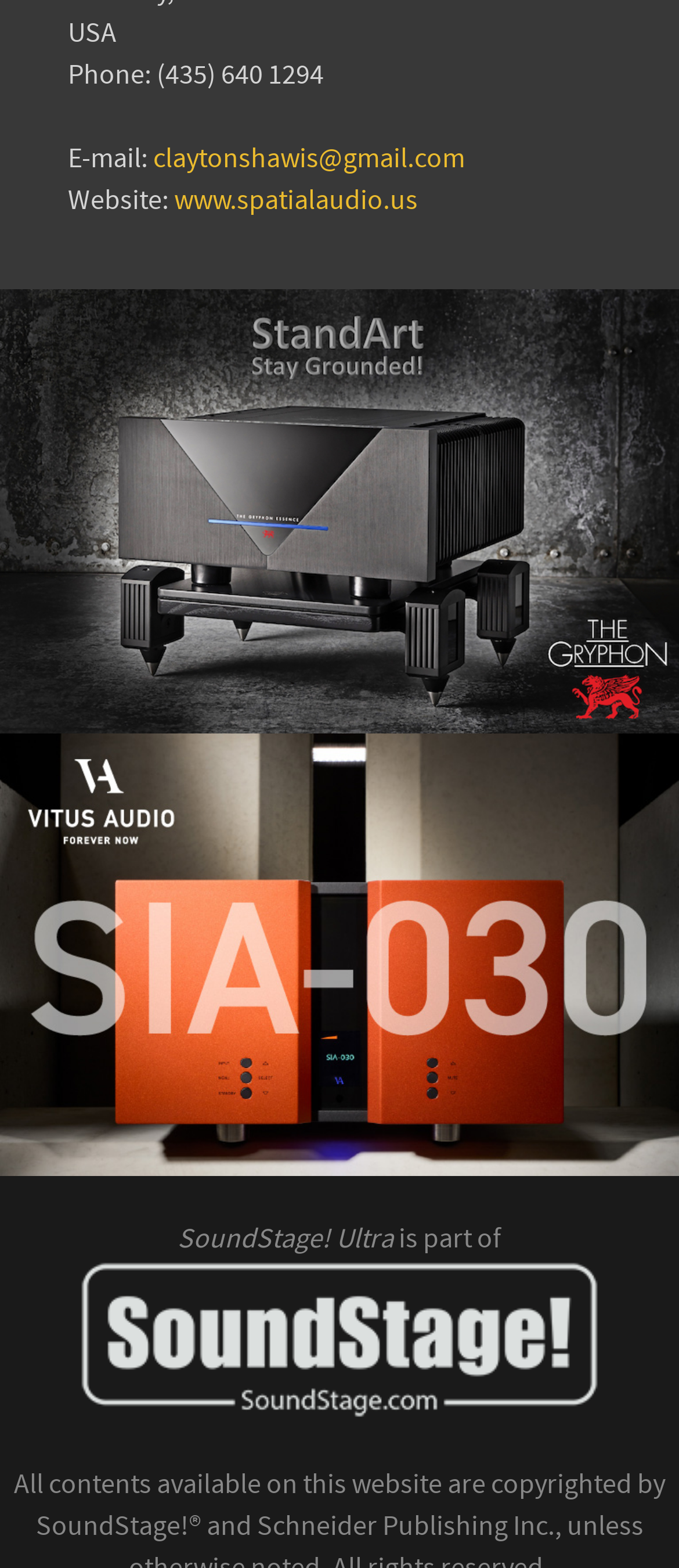What is the email address?
Please use the image to provide a one-word or short phrase answer.

claytonshawis@gmail.com